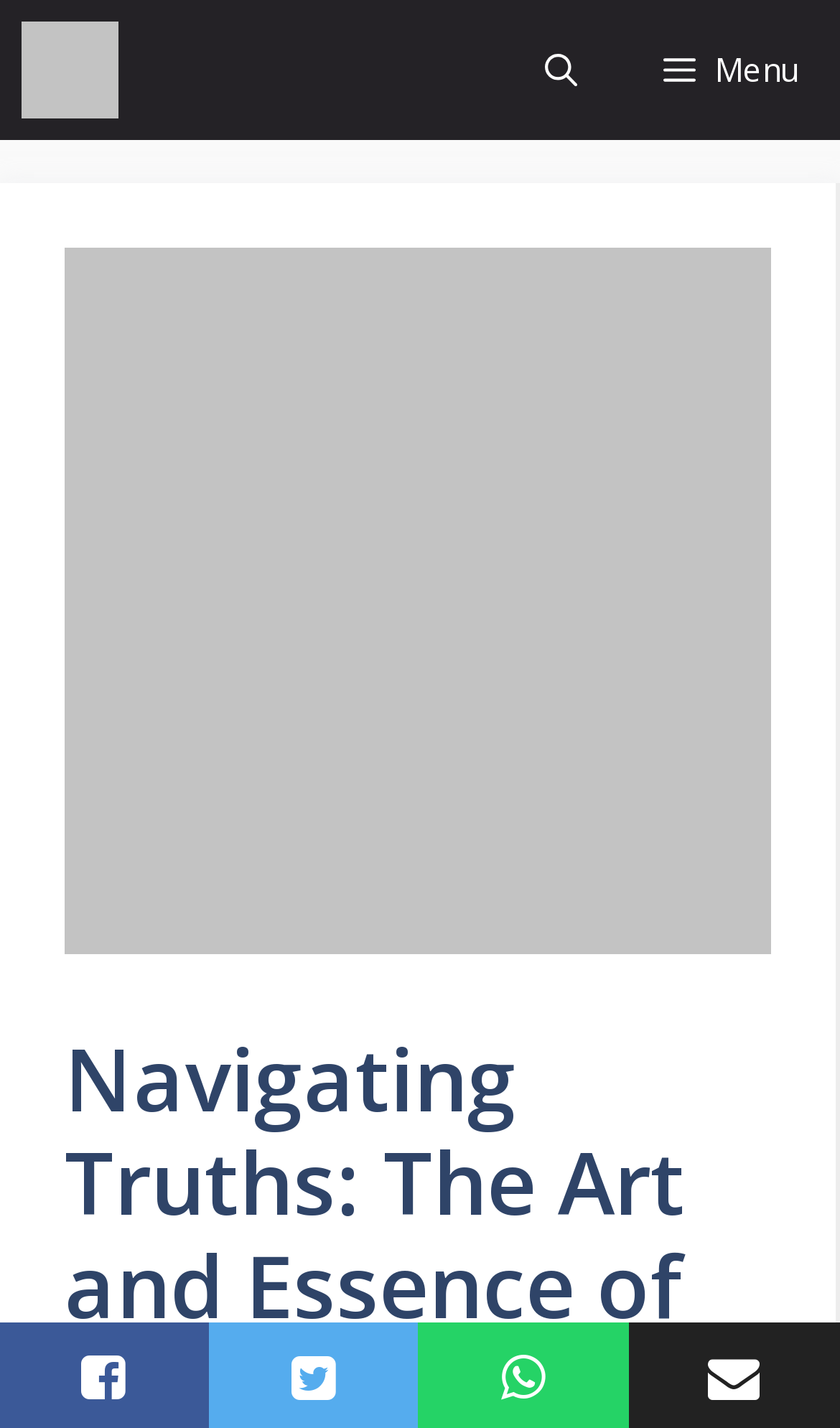Identify and provide the bounding box for the element described by: "October 31, 2004".

None